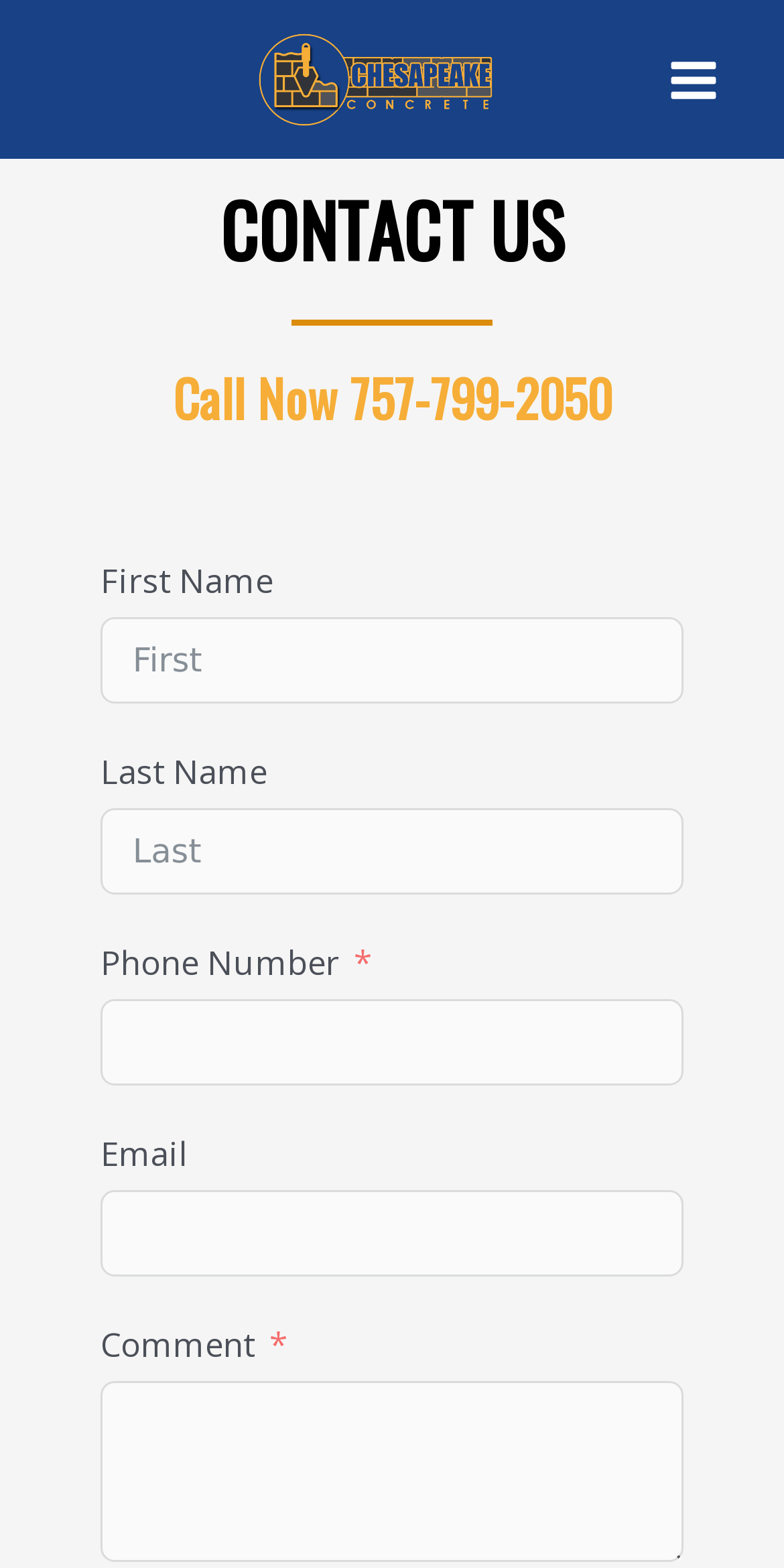Locate the bounding box coordinates of the UI element described by: "name="subject"". The bounding box coordinates should consist of four float numbers between 0 and 1, i.e., [left, top, right, bottom].

[0.128, 0.637, 0.872, 0.693]